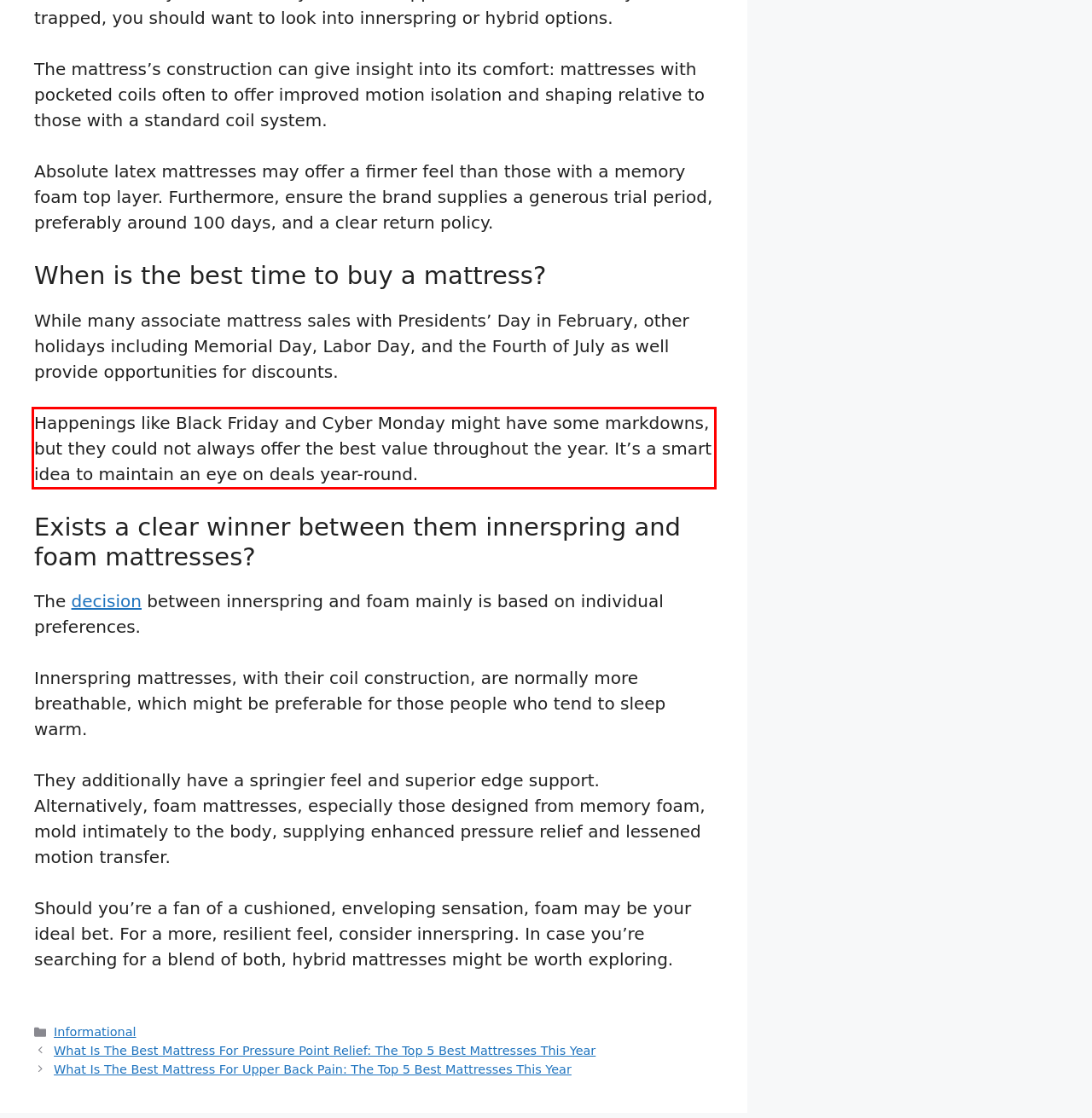Please extract the text content from the UI element enclosed by the red rectangle in the screenshot.

Happenings like Black Friday and Cyber Monday might have some markdowns, but they could not always offer the best value throughout the year. It’s a smart idea to maintain an eye on deals year-round.